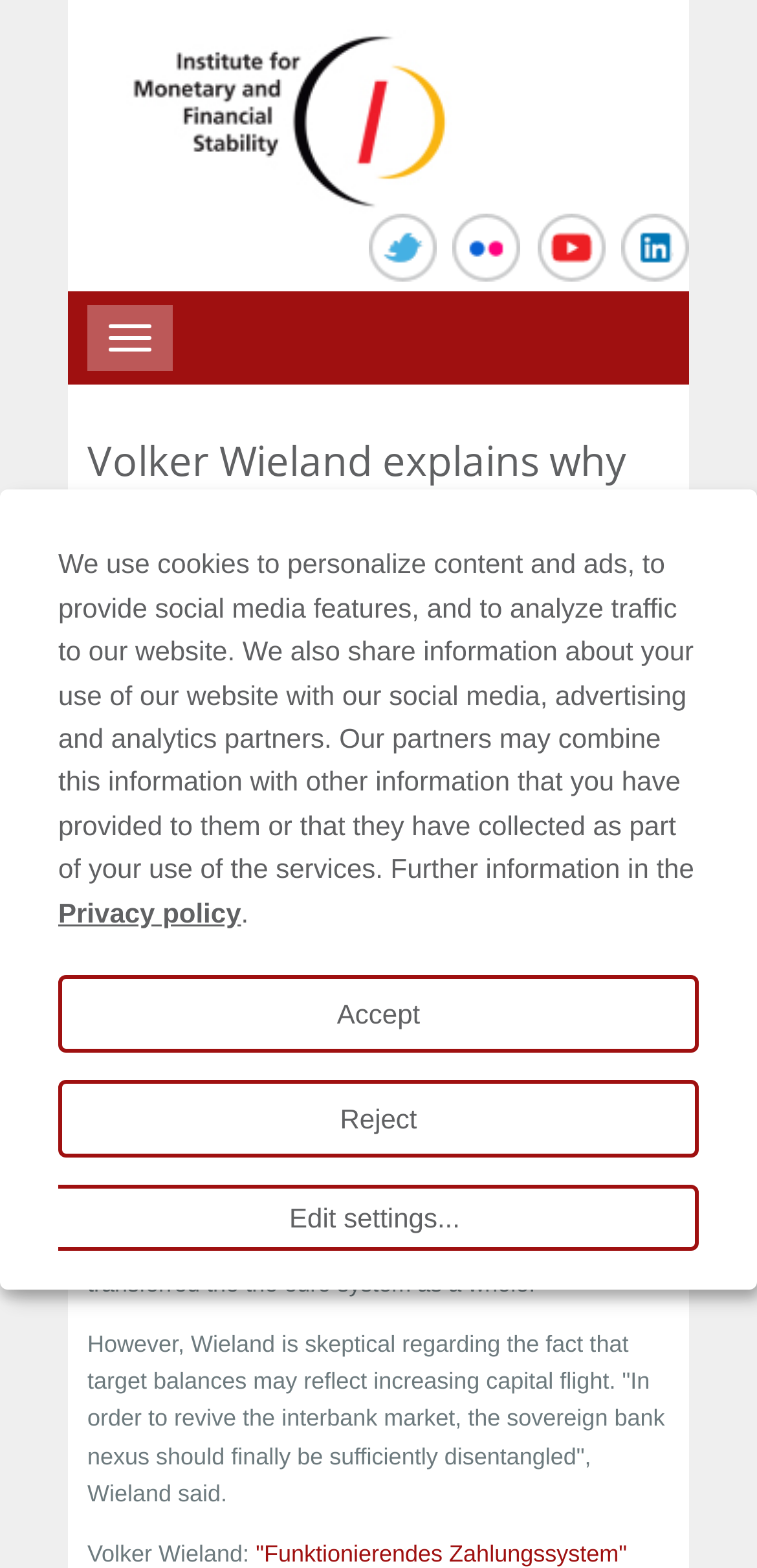Show the bounding box coordinates of the region that should be clicked to follow the instruction: "Visit the Youtube channel."

[0.709, 0.136, 0.799, 0.18]